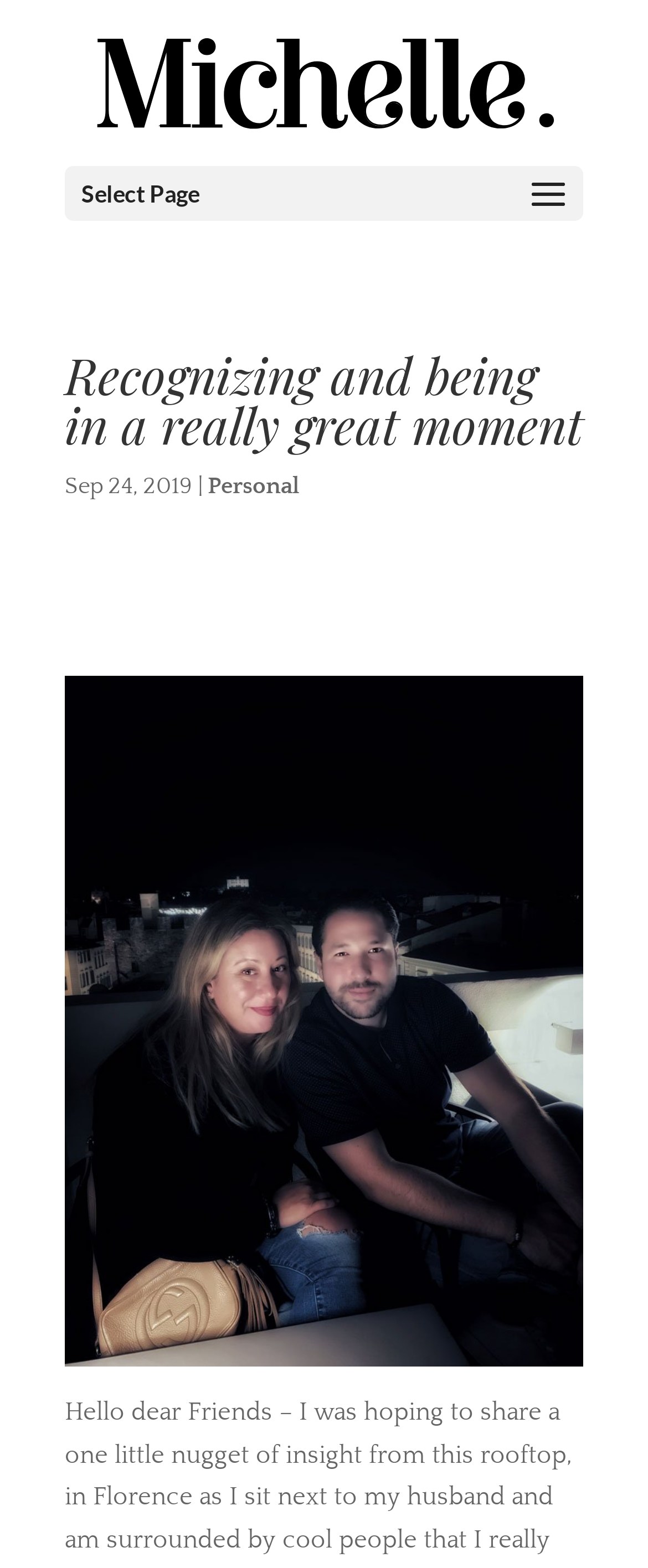Respond with a single word or phrase to the following question:
What is the date of the post?

Sep 24, 2019